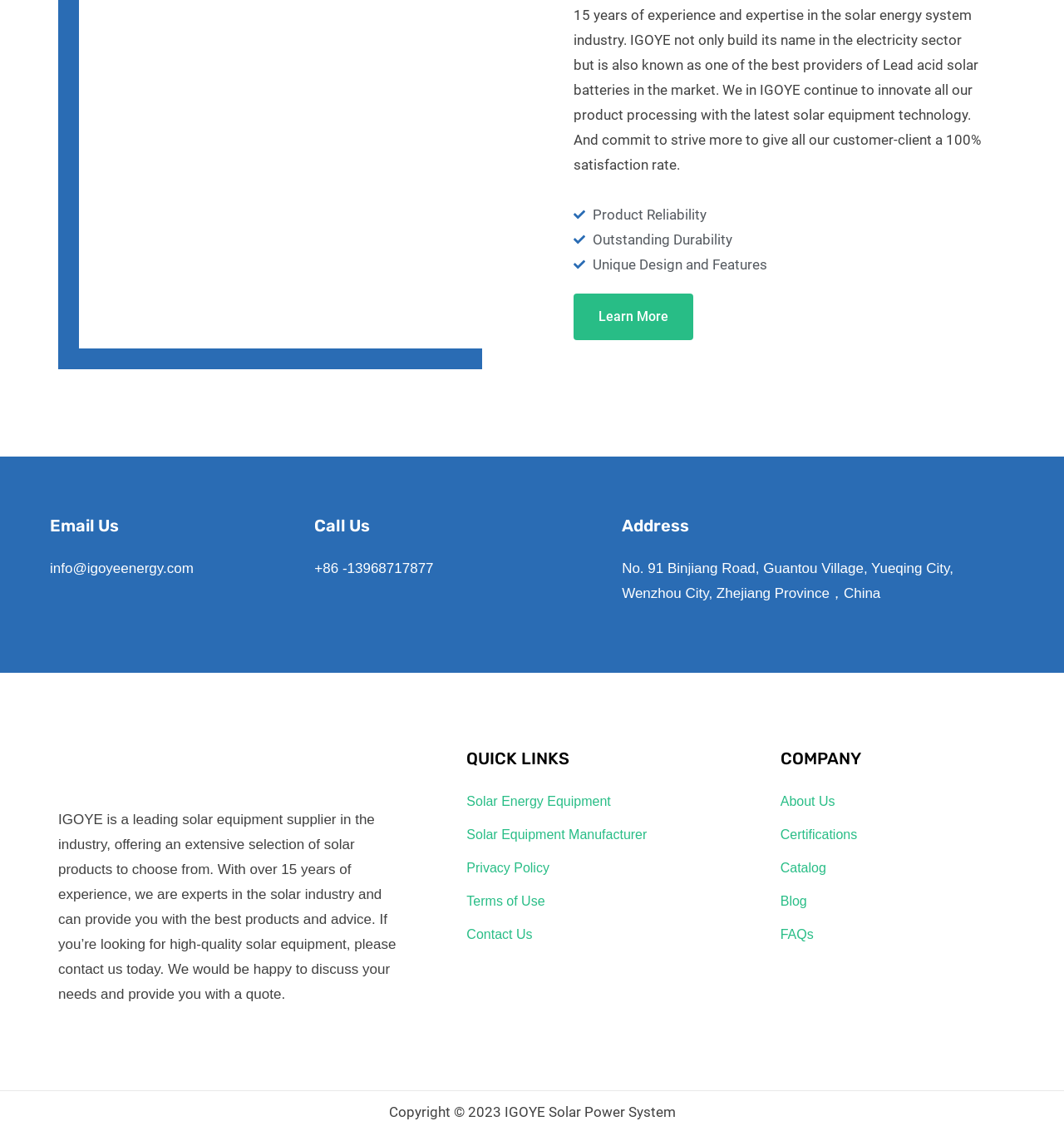Determine the bounding box for the described UI element: "Terms of Use".

[0.439, 0.783, 0.512, 0.796]